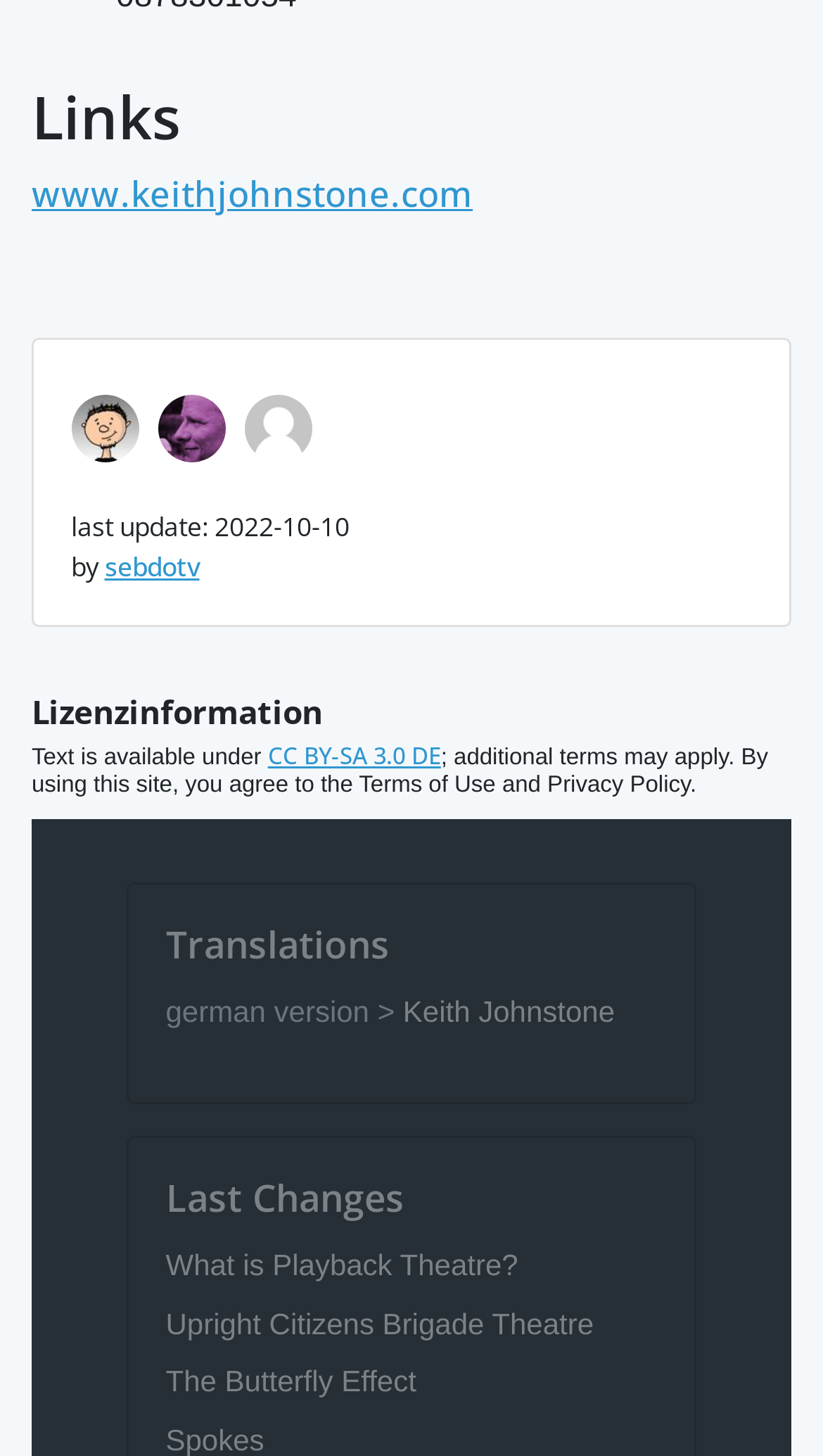How many links are there under 'Last Changes'?
Using the information presented in the image, please offer a detailed response to the question.

I counted the number of links under the 'Last Changes' section, which are 'What is Playback Theatre?', 'Upright Citizens Brigade Theatre', 'The Butterfly Effect', and 'Spokes', so there are 4 links.